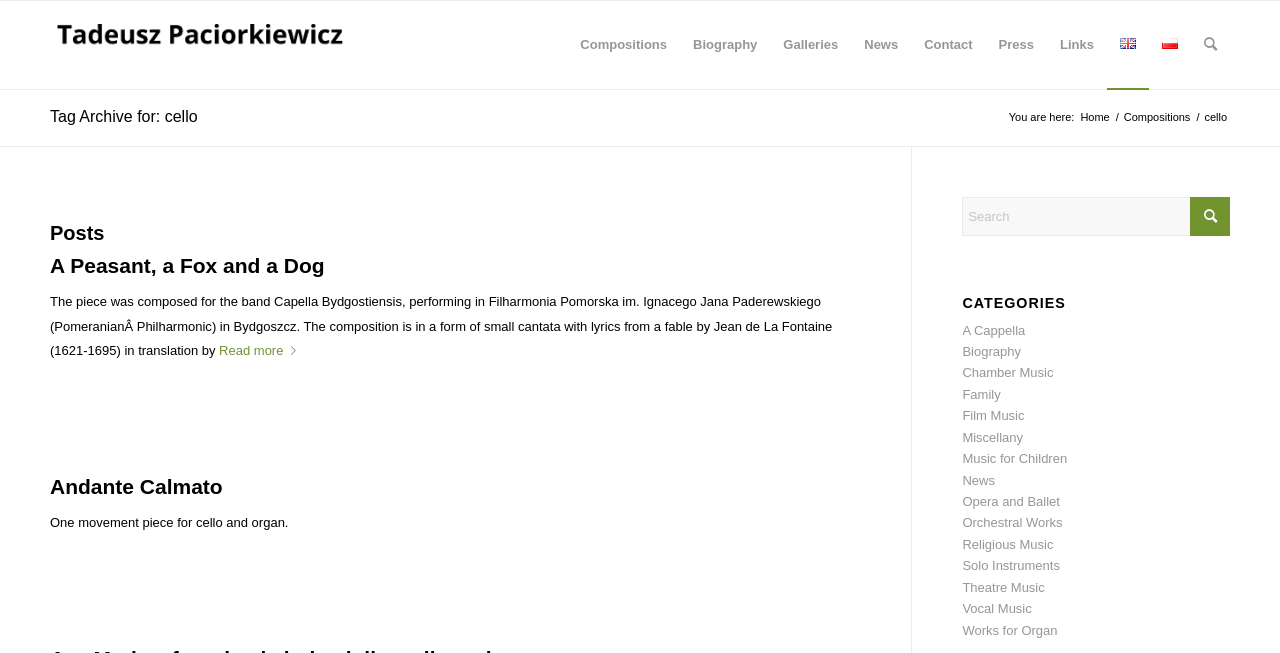Please provide a comprehensive answer to the question below using the information from the image: What is the name of the composer?

Based on the webpage, the name 'Tadeusz Paciorkiewicz' appears as a link and an image, suggesting that it is the name of the composer or the main subject of the webpage.